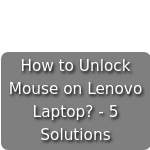Provide a thorough description of the image.

The image features a bold and informative button labeled "How to Unlock Mouse on Lenovo Laptop? - 5 Solutions." This button serves as a link to a dedicated article that provides various methods to address issues related to unlocking the mouse functionality on Lenovo laptops. It highlights the article's focus on offering practical solutions to users experiencing mouse-related problems, ensuring that they can navigate their devices effectively. The design of the button is visually appealing, drawing attention to its purpose within a tech guide context.